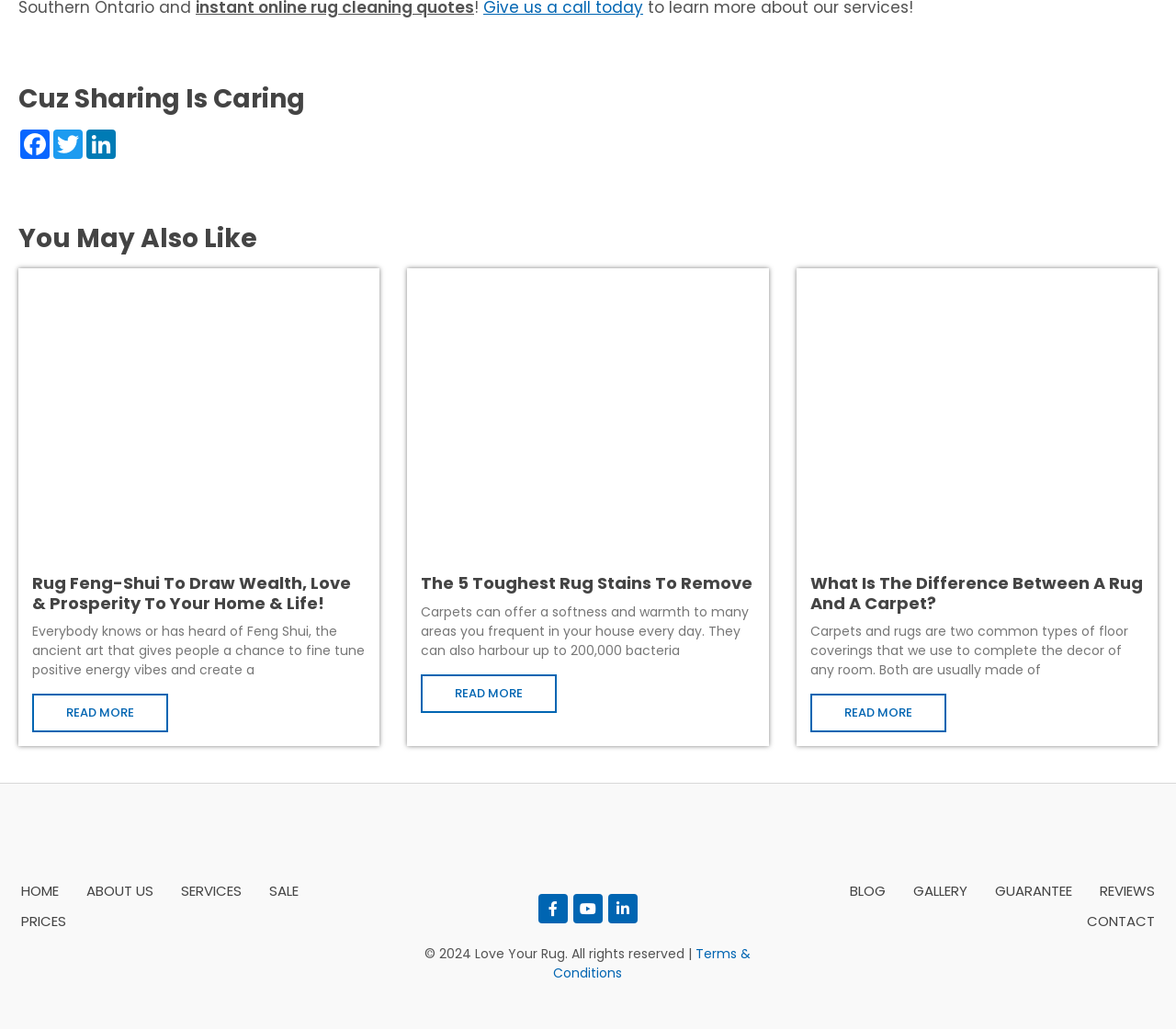Please provide a short answer using a single word or phrase for the question:
What is the topic of the first article?

Rug Feng Shui